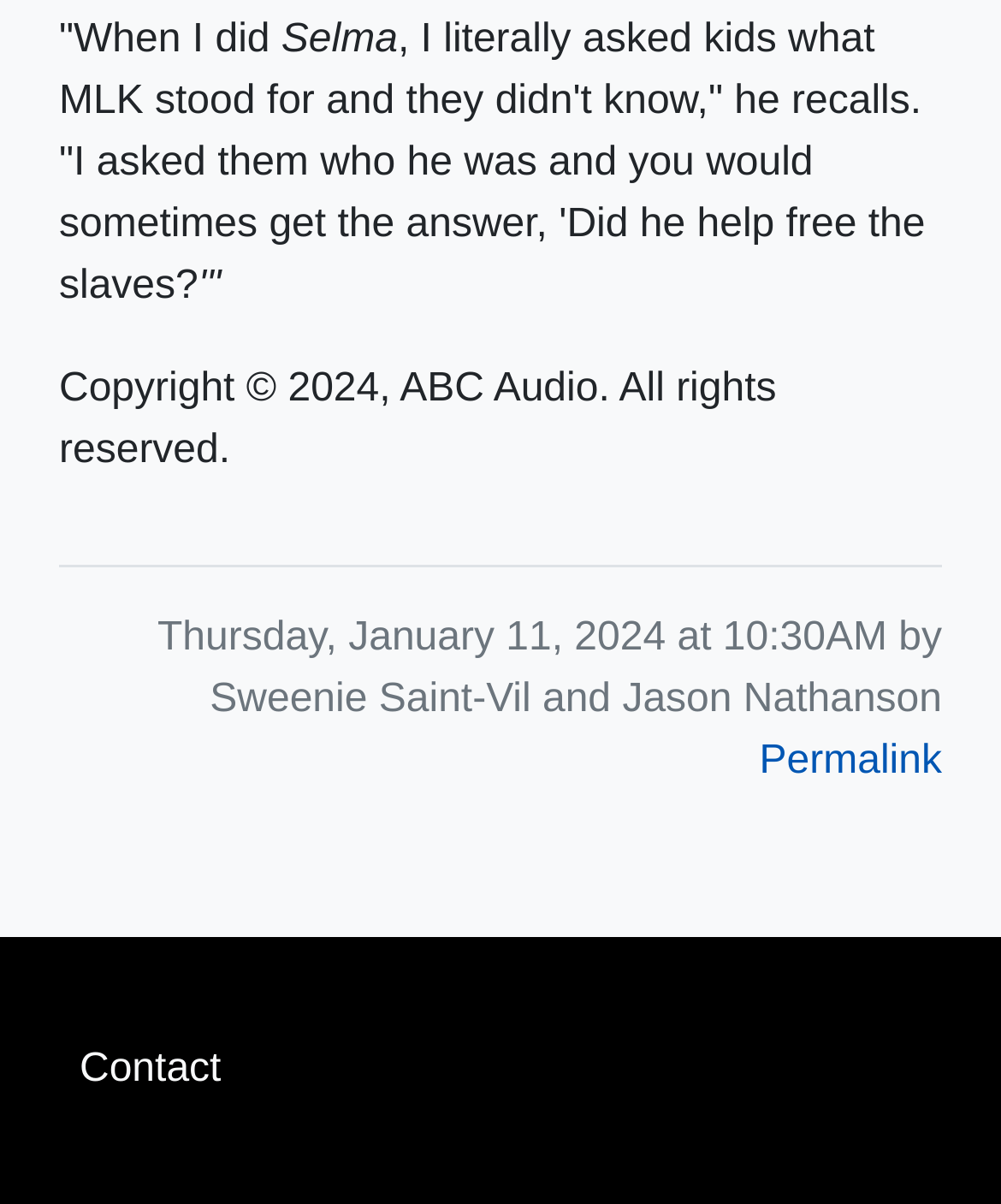What is the topic of the article?
Based on the visual details in the image, please answer the question thoroughly.

I found a quote in the article that mentions MLK, which stands for Martin Luther King. The quote is from someone who asked kids what MLK stood for and they didn't know. This suggests that the article is about Martin Luther King or his legacy.